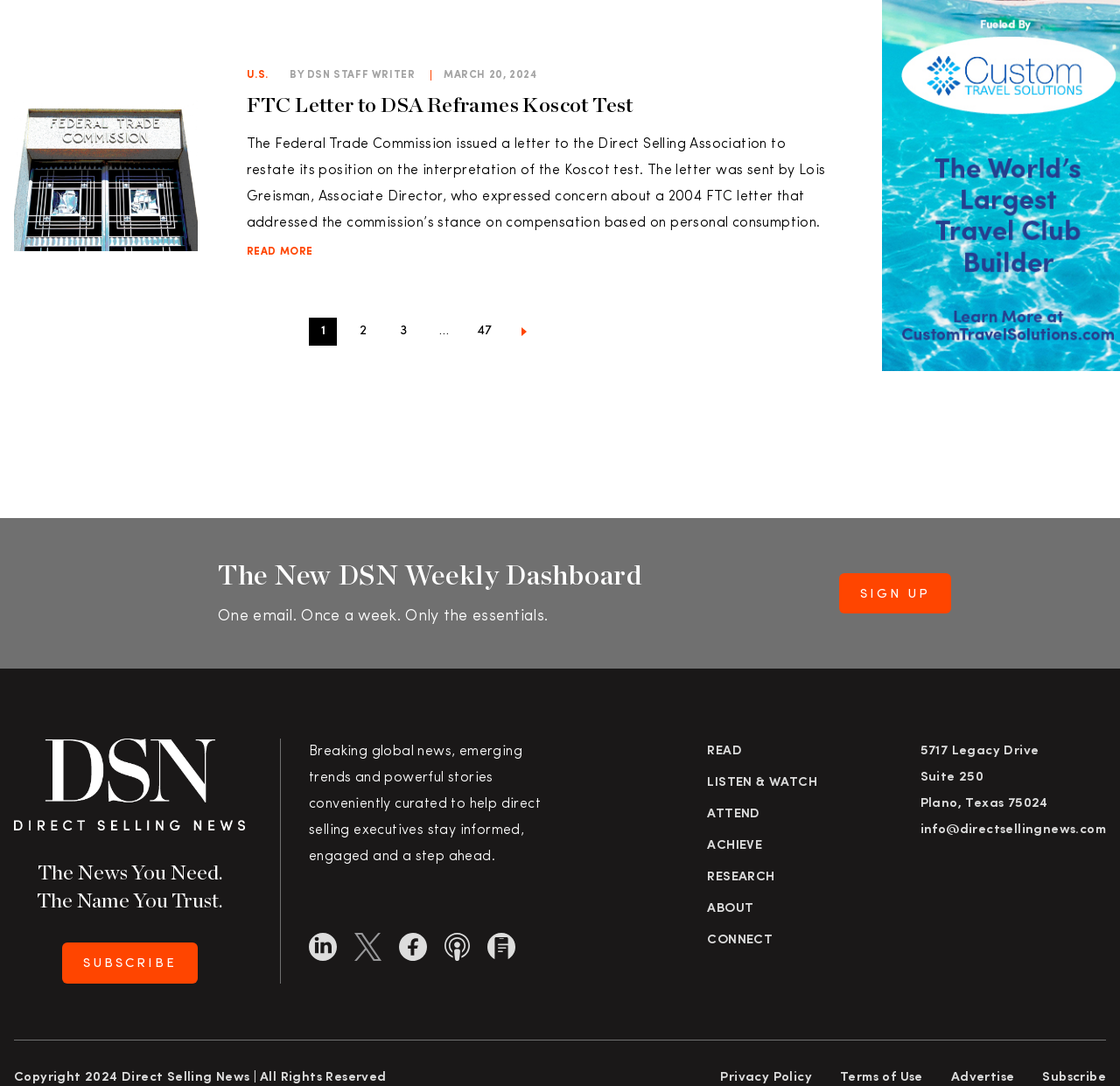What is the title of the article?
Observe the image and answer the question with a one-word or short phrase response.

FTC Letter to DSA Reframes Koscot Test